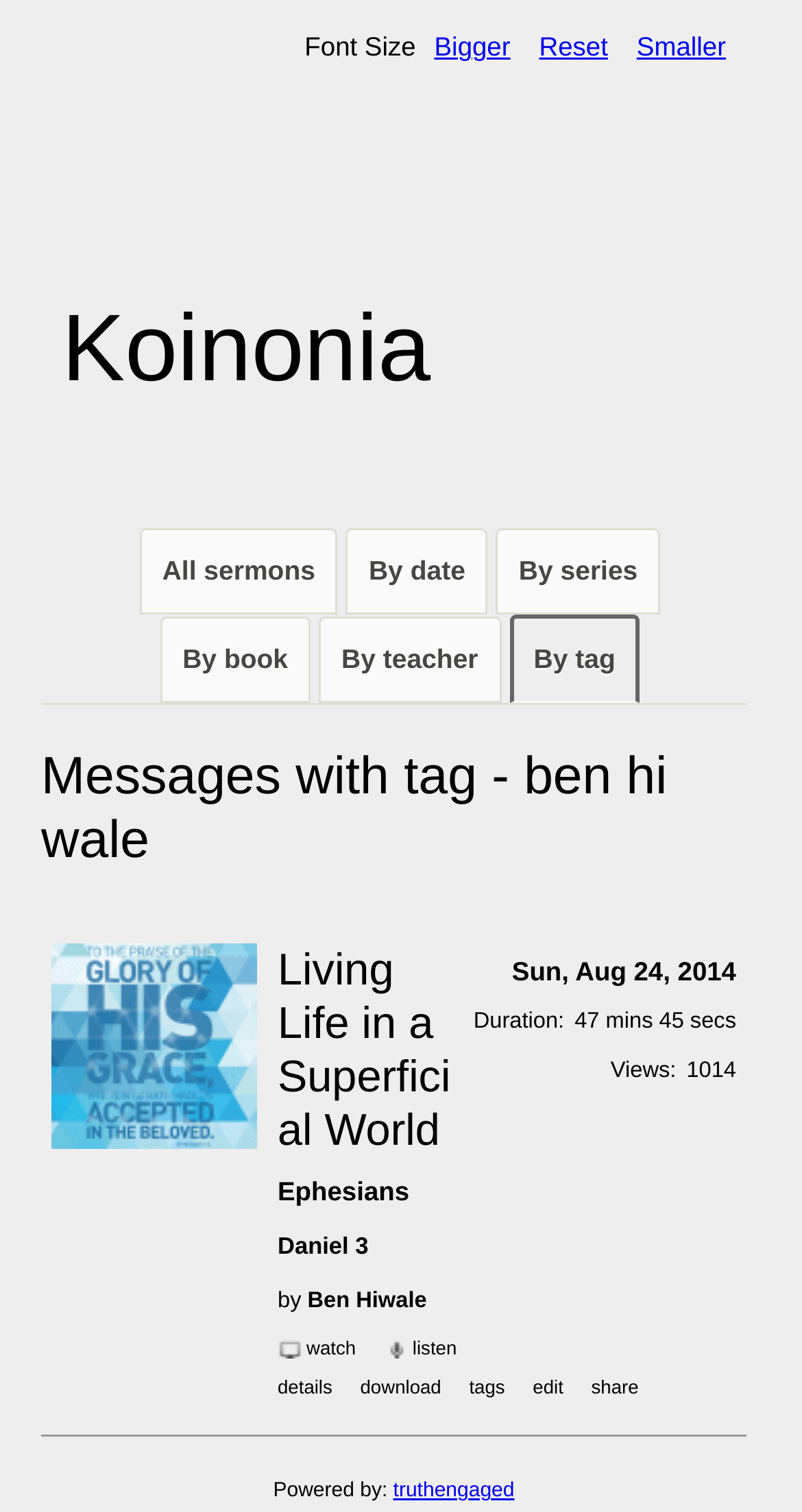Locate the bounding box coordinates of the element you need to click to accomplish the task described by this instruction: "Download the 'Living Life in a Superficial World' sermon".

[0.077, 0.934, 0.217, 0.954]